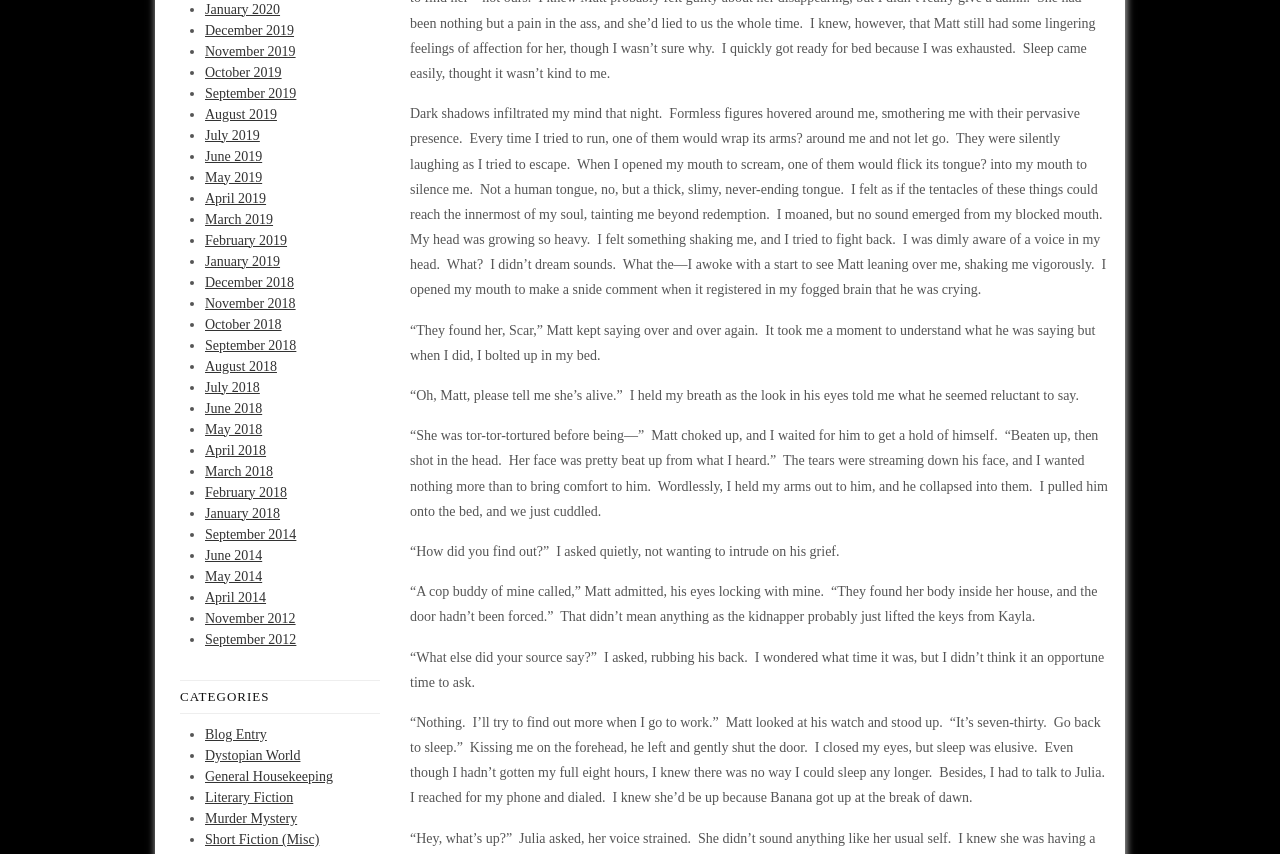Please identify the bounding box coordinates of the clickable area that will fulfill the following instruction: "Click on 'Literary Fiction'". The coordinates should be in the format of four float numbers between 0 and 1, i.e., [left, top, right, bottom].

[0.16, 0.925, 0.229, 0.943]